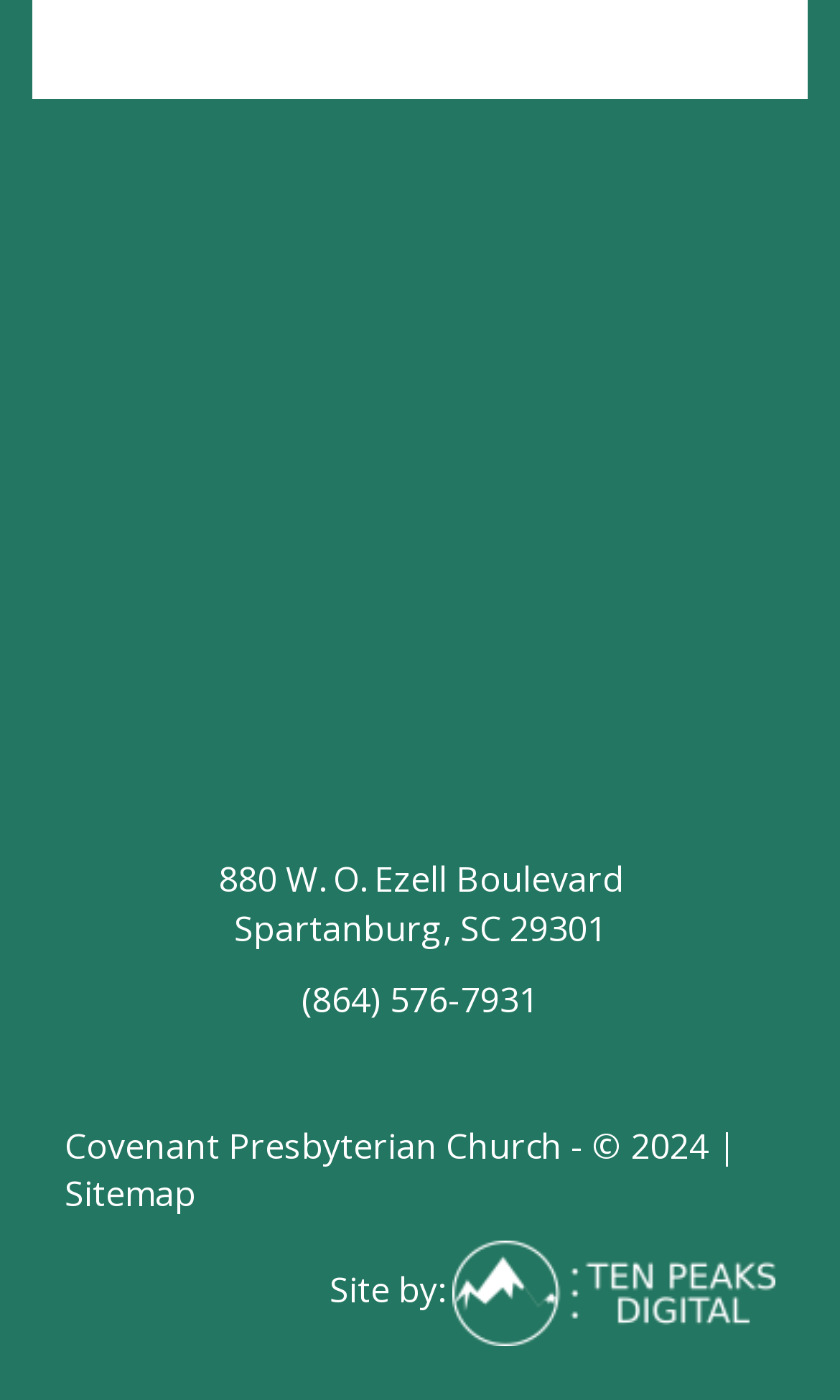What is the name of the church?
Please answer using one word or phrase, based on the screenshot.

Covenant Presbyterian Church